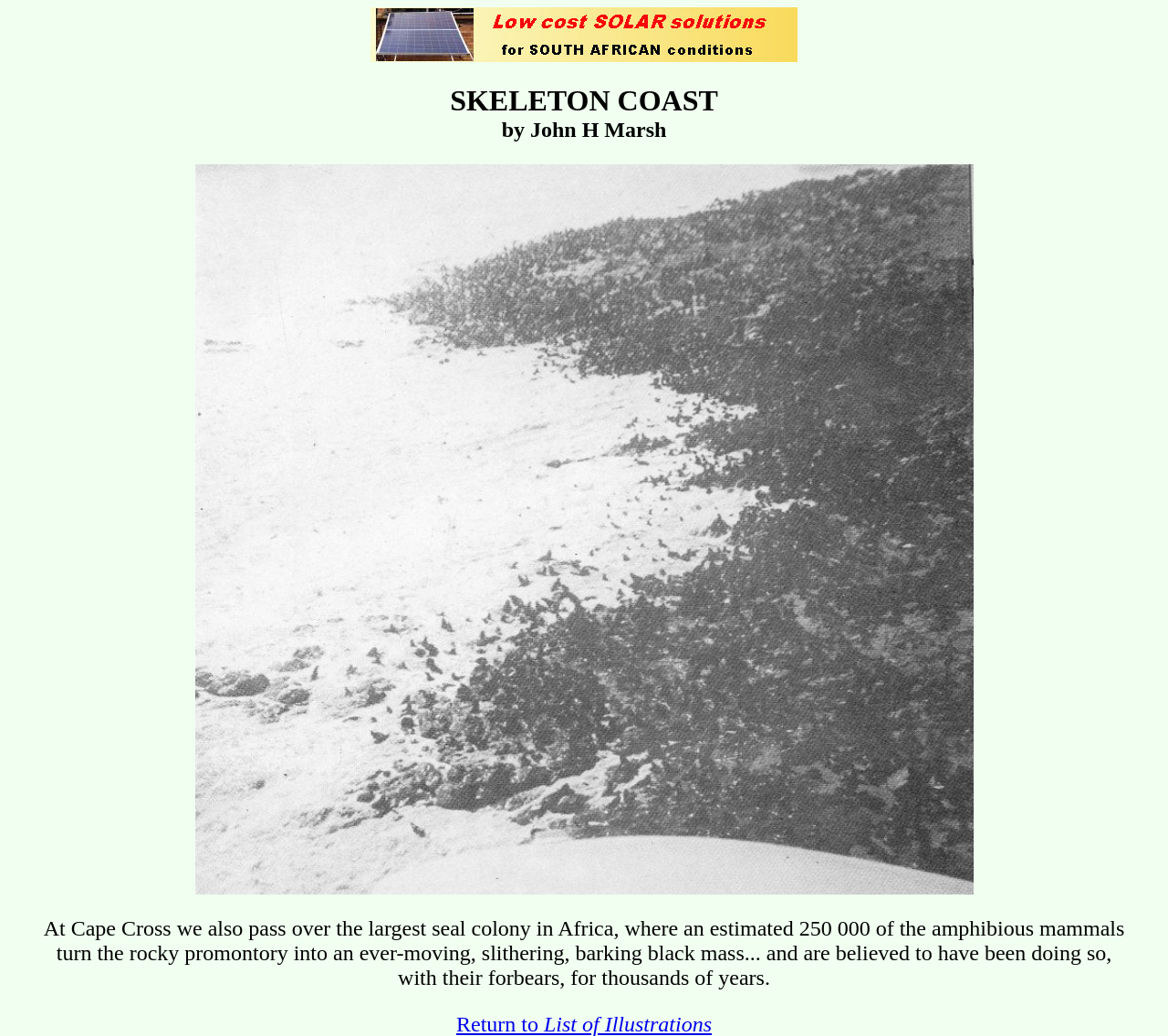What is the estimated number of seals at Cape Cross?
Analyze the screenshot and provide a detailed answer to the question.

The text on the webpage mentions 'an estimated 250 000 of the amphibious mammals' which refers to the number of seals at Cape Cross.